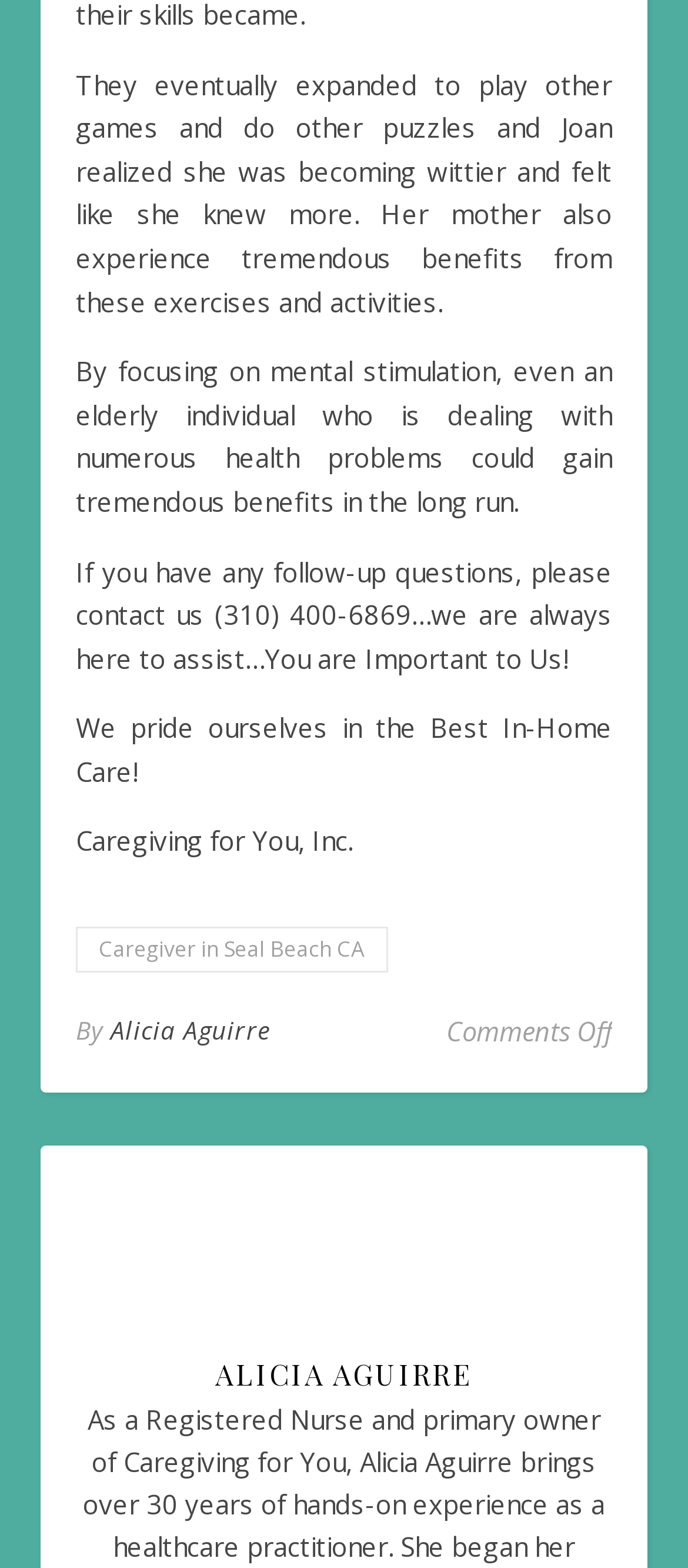Identify the bounding box of the UI element described as follows: "Alicia Aguirre". Provide the coordinates as four float numbers in the range of 0 to 1 [left, top, right, bottom].

[0.16, 0.641, 0.394, 0.674]